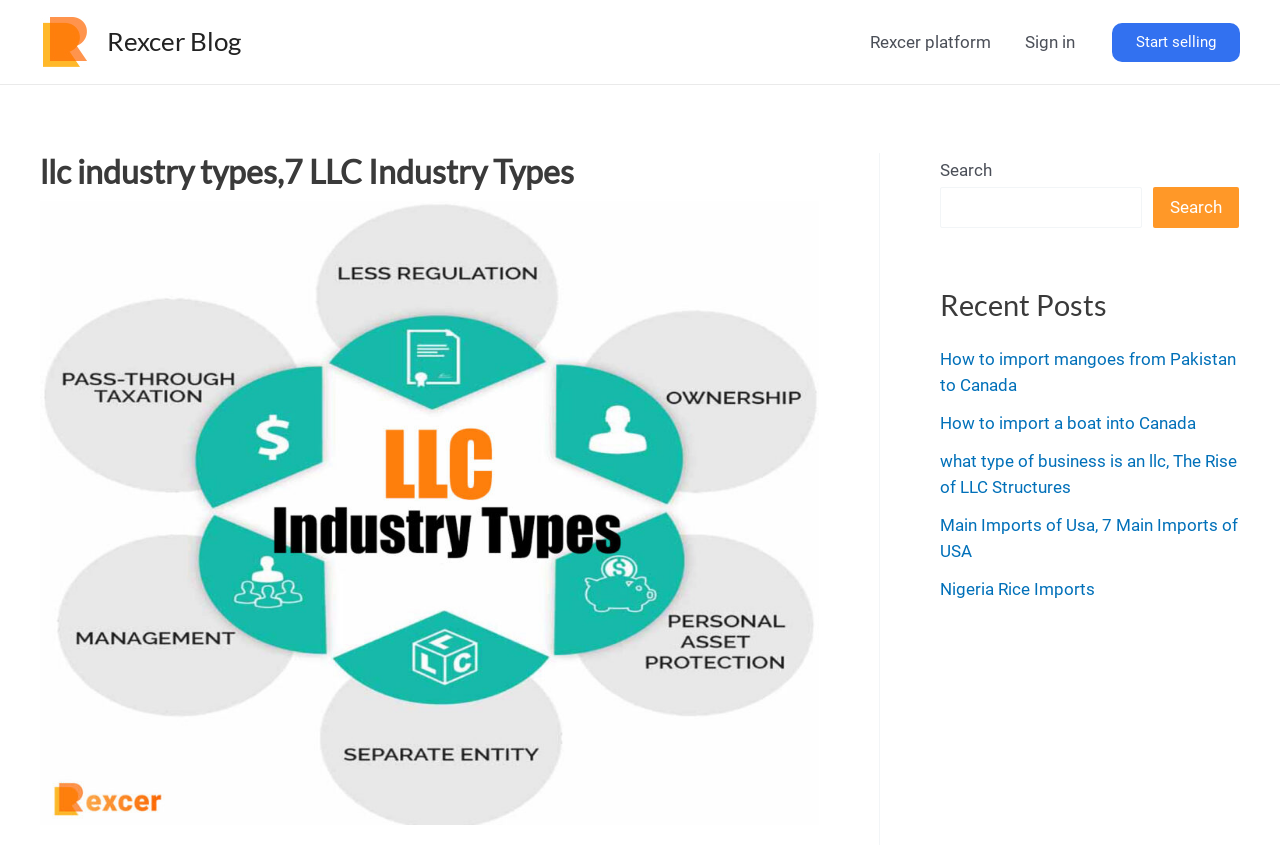Using the description "parent_node: Search name="s"", locate and provide the bounding box of the UI element.

[0.734, 0.221, 0.892, 0.27]